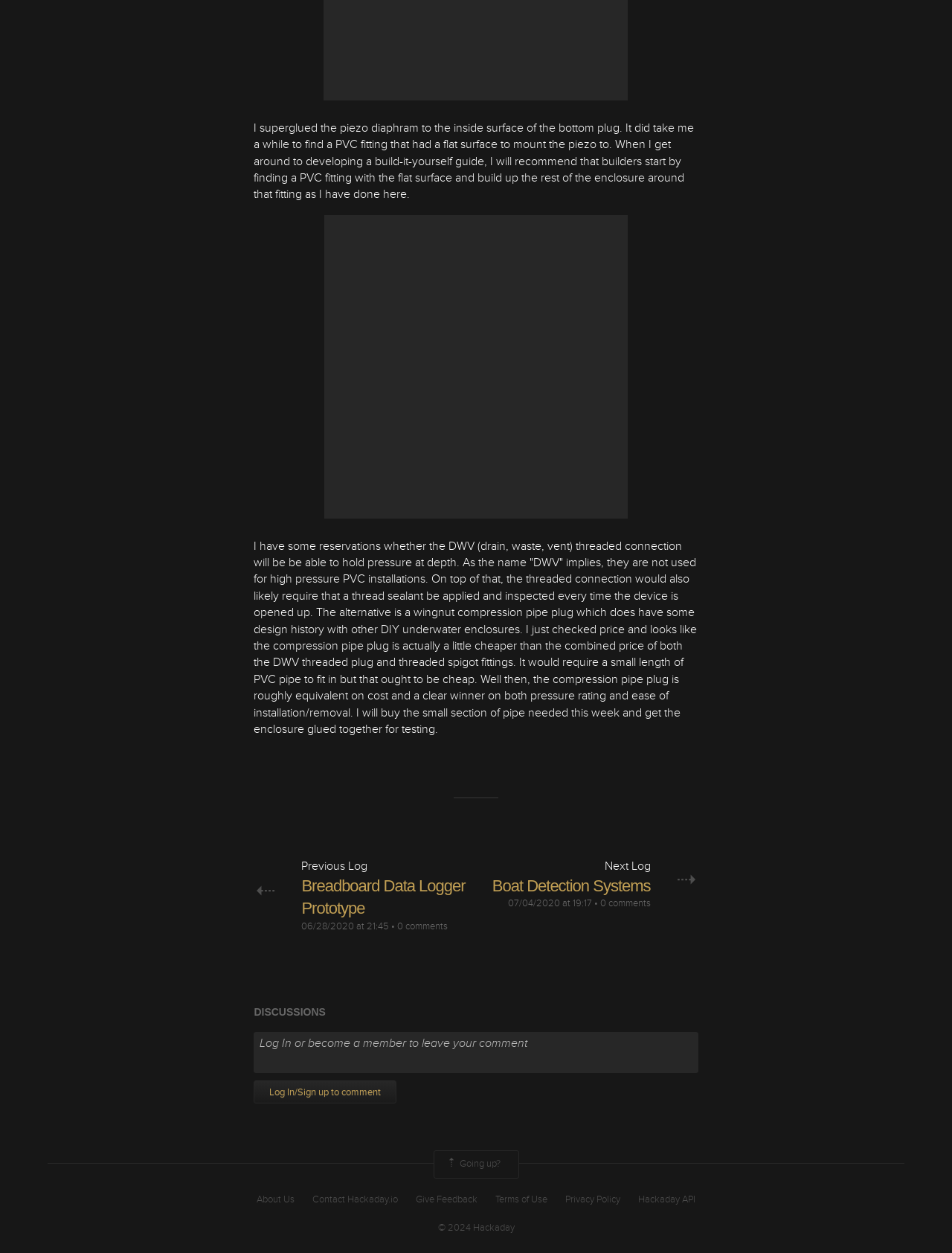Identify the bounding box coordinates of the region that needs to be clicked to carry out this instruction: "Click the 'Previous Log' link". Provide these coordinates as four float numbers ranging from 0 to 1, i.e., [left, top, right, bottom].

[0.317, 0.685, 0.386, 0.697]